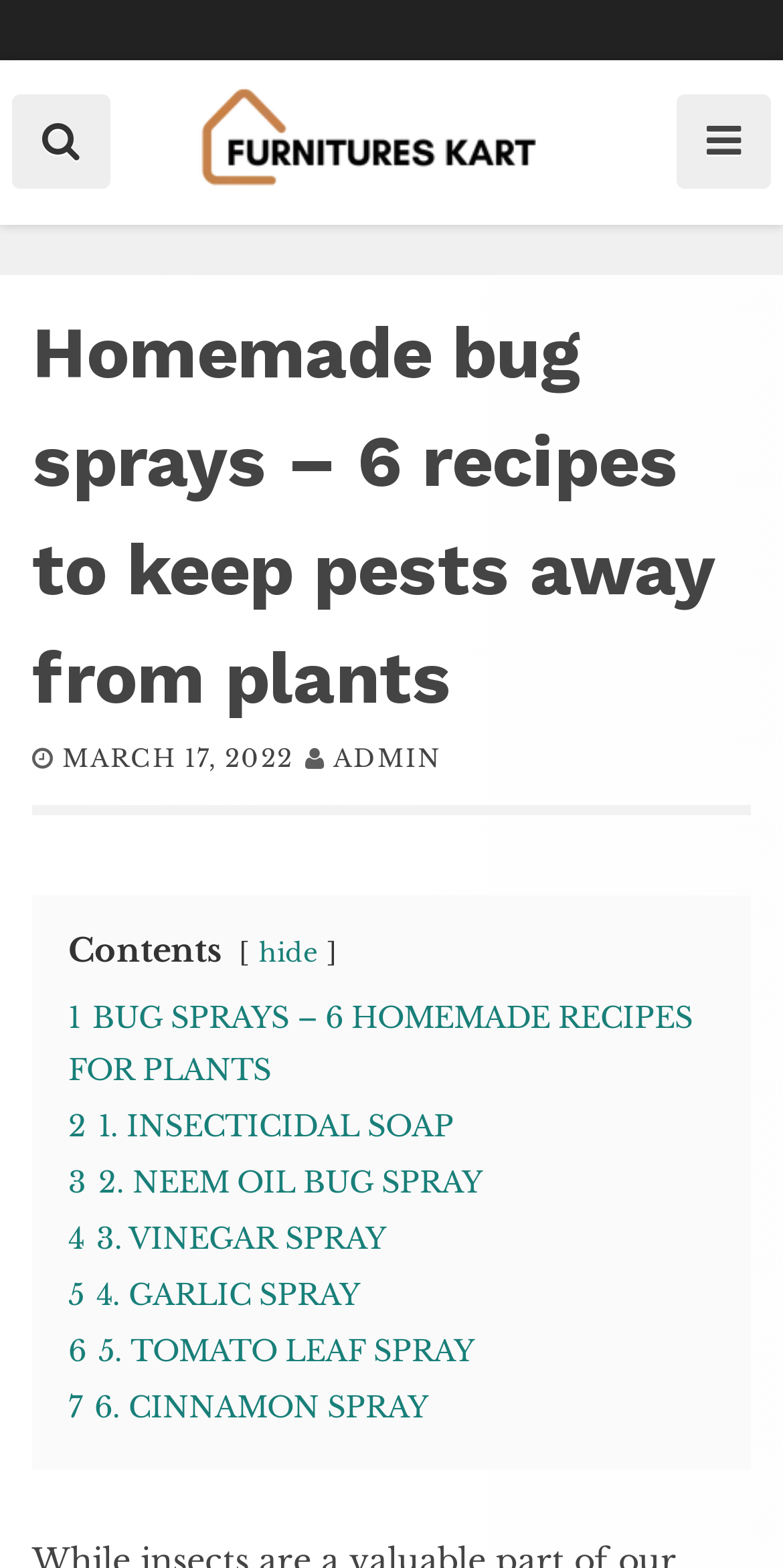Examine the image carefully and respond to the question with a detailed answer: 
What is the date of the article?

I found the date 'MARCH 17, 2022' next to the author 'ADMIN' in the header section of the webpage.